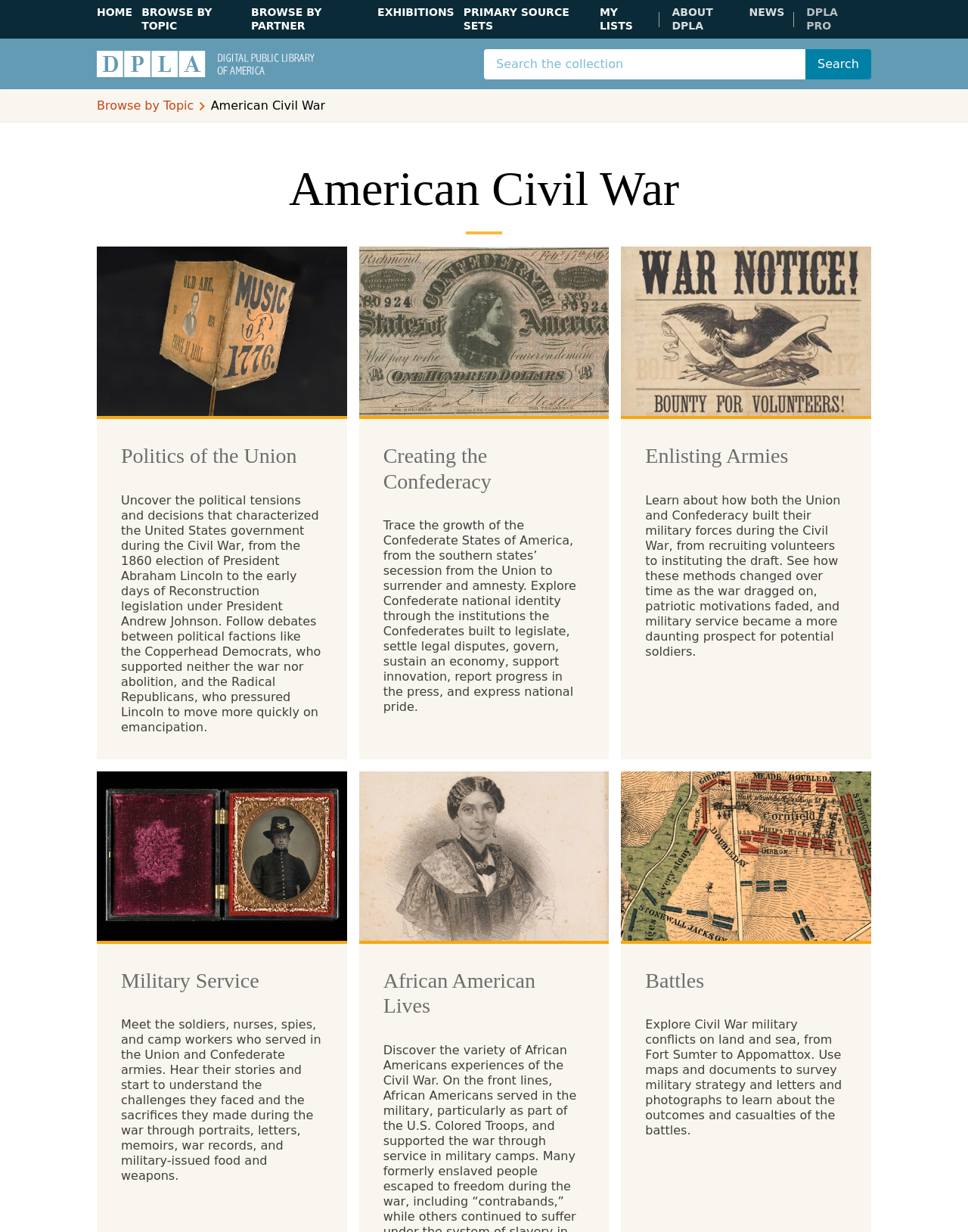Please locate the clickable area by providing the bounding box coordinates to follow this instruction: "Search the collection".

[0.5, 0.04, 0.832, 0.064]